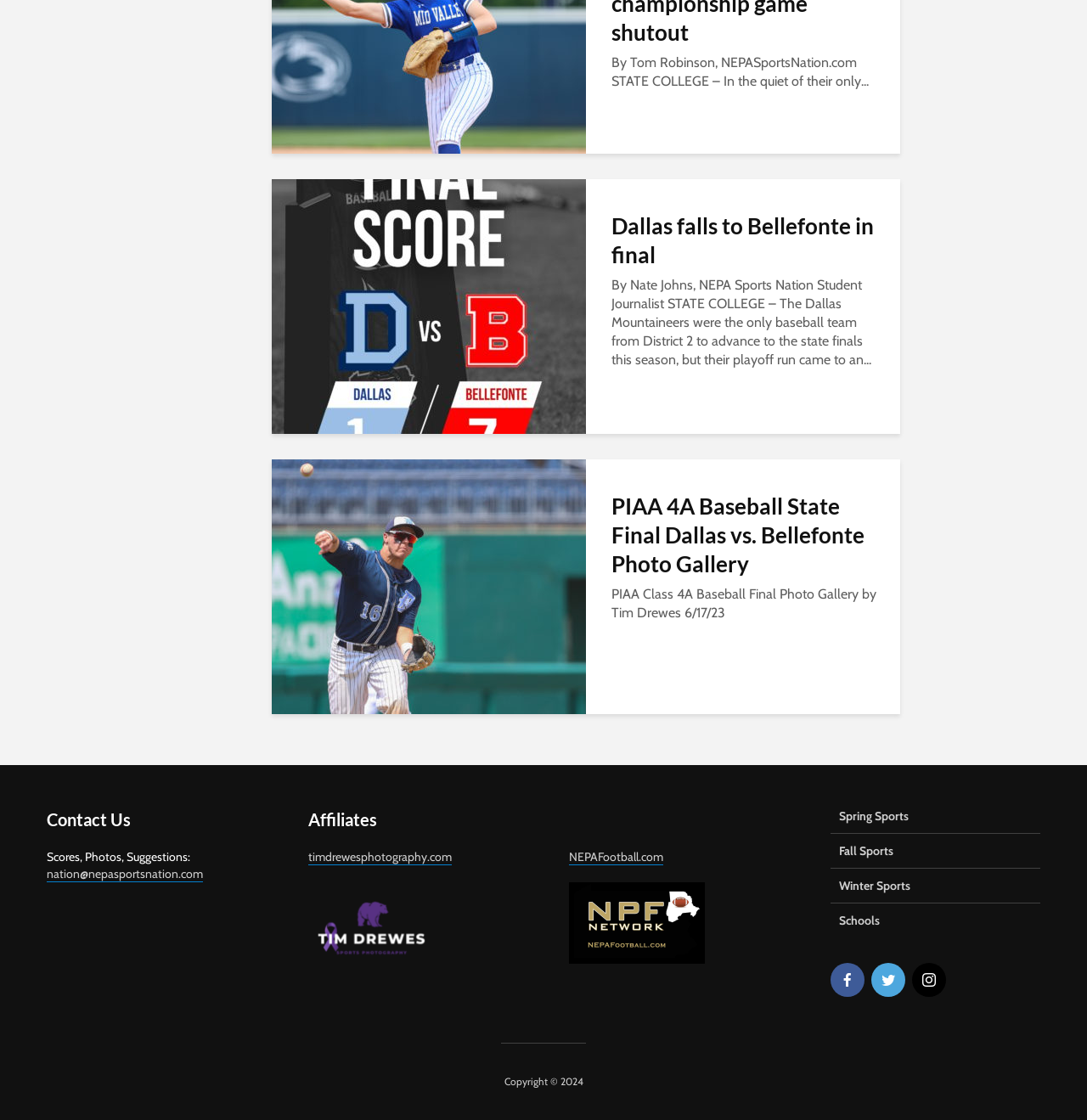Identify the bounding box coordinates for the UI element mentioned here: "Winter Sports". Provide the coordinates as four float values between 0 and 1, i.e., [left, top, right, bottom].

[0.764, 0.776, 0.957, 0.807]